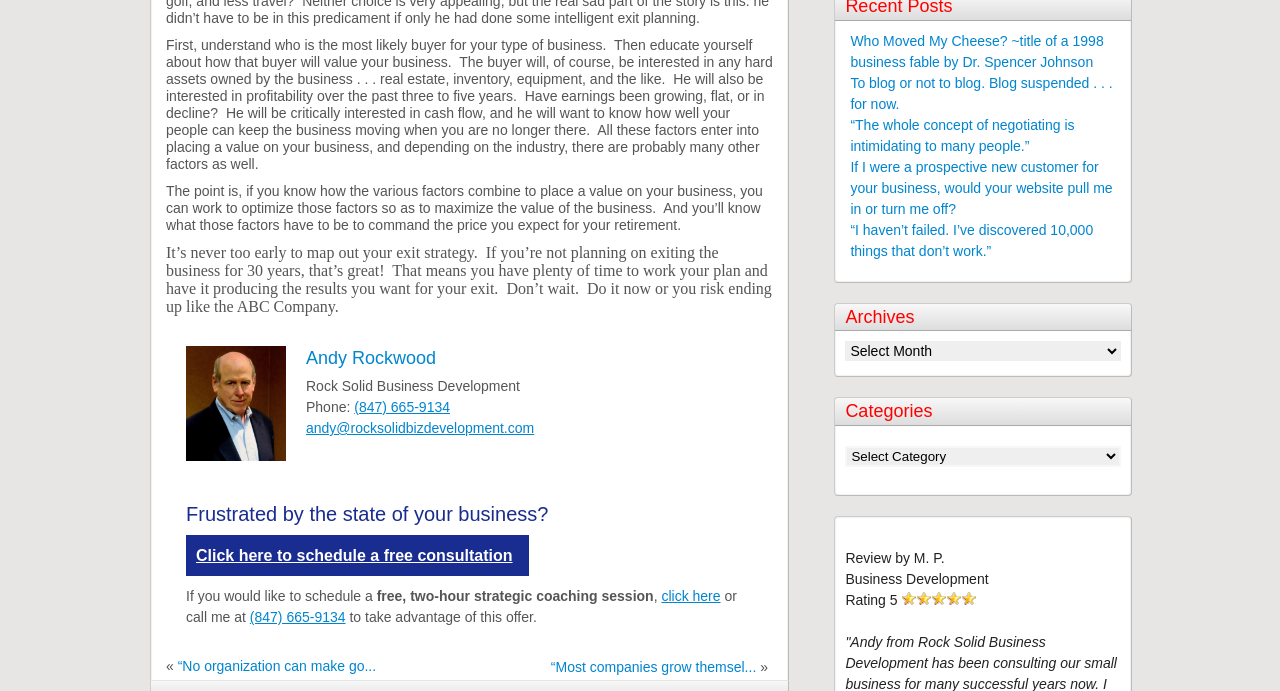Find the bounding box coordinates of the UI element according to this description: "click here".

[0.517, 0.851, 0.563, 0.874]